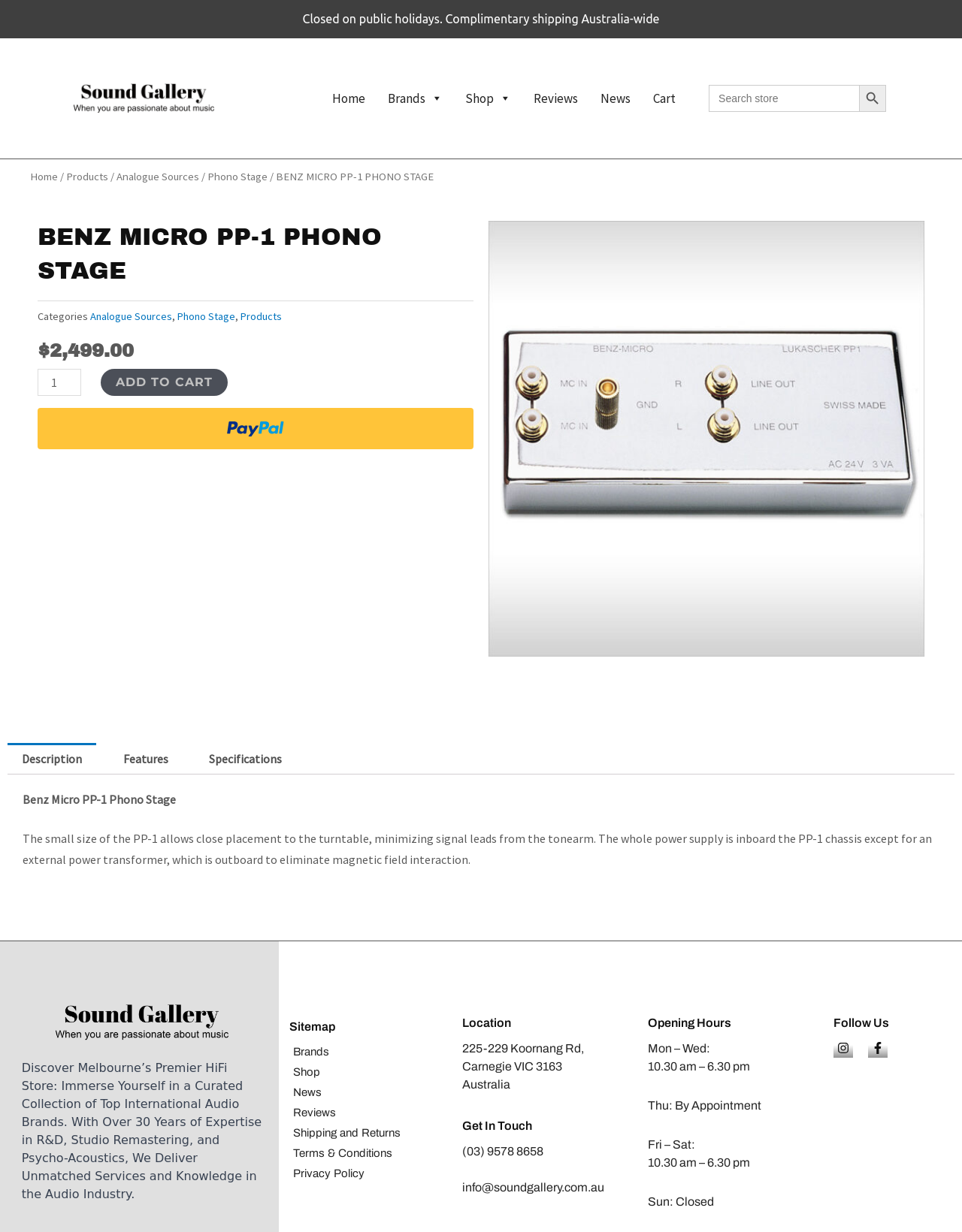What is the phone number of the Sound Gallery store?
Offer a detailed and exhaustive answer to the question.

I found the phone number of the store by looking at the static text element that contains the phone number information, which is located in the 'Get In Touch' section at the bottom of the webpage.